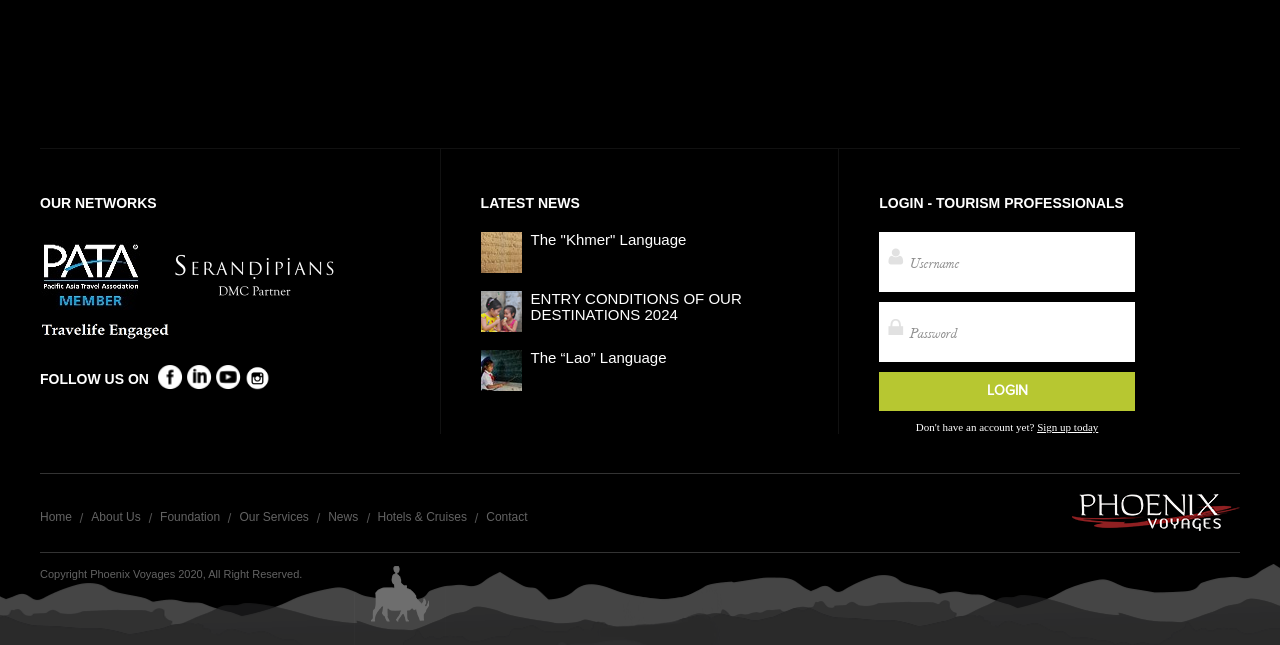Find the bounding box coordinates for the UI element that matches this description: "parent_node: Tools aria-label="Tools Sub menu"".

None